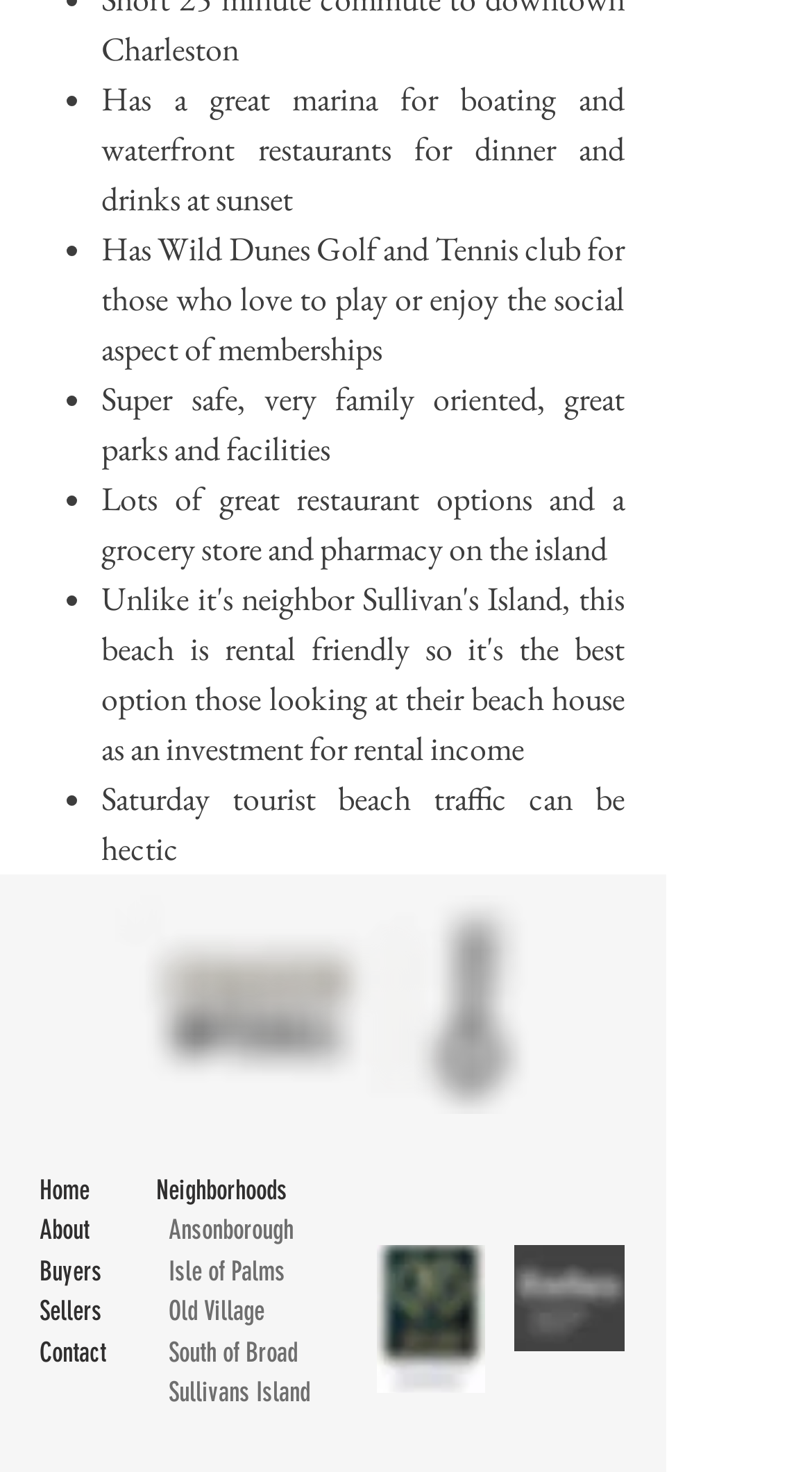Provide the bounding box coordinates for the area that should be clicked to complete the instruction: "Click the 'Black Facebook Icon'".

[0.608, 0.81, 0.654, 0.835]